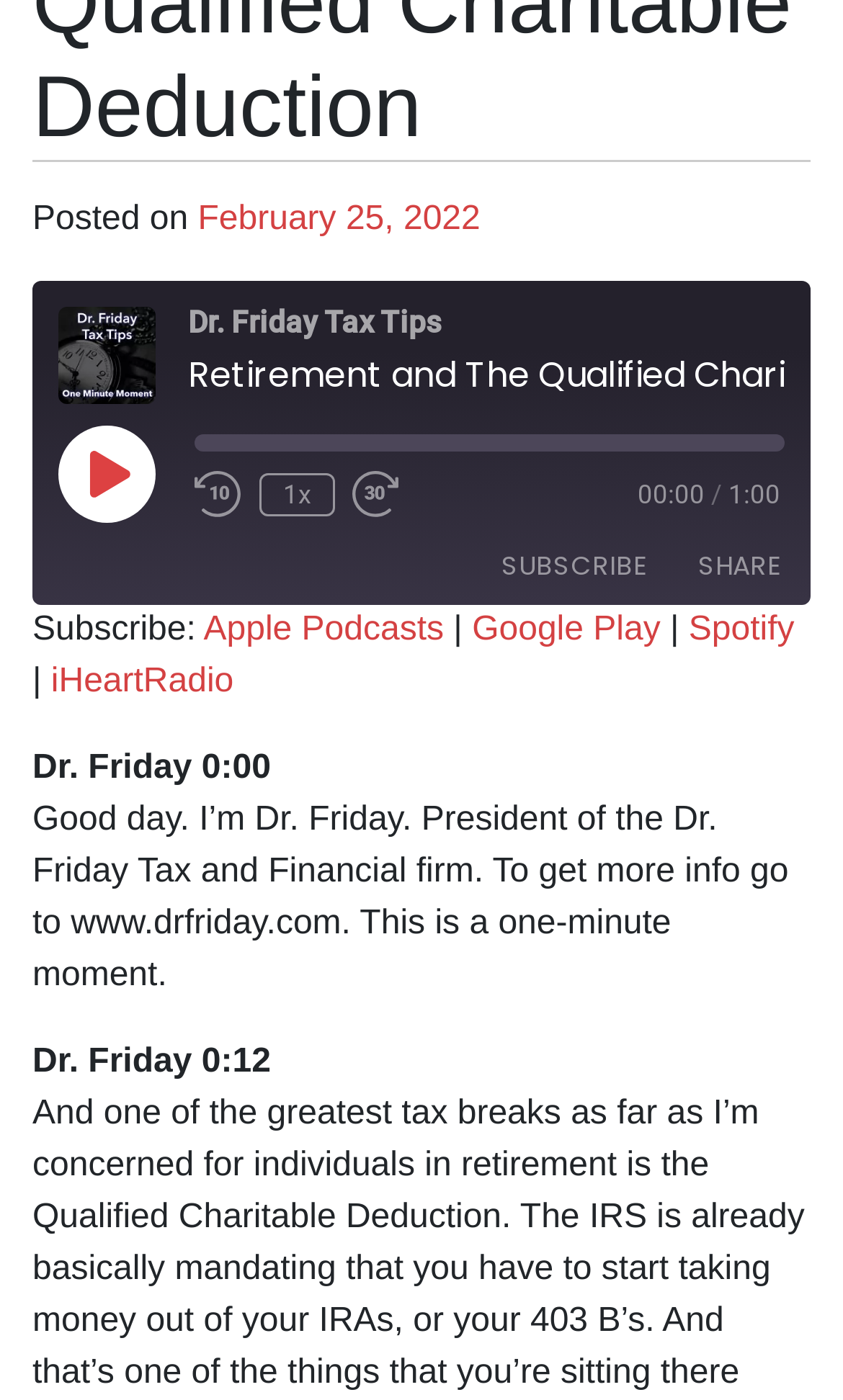Given the element description "H.E. President Azali Assoumani" in the screenshot, predict the bounding box coordinates of that UI element.

None